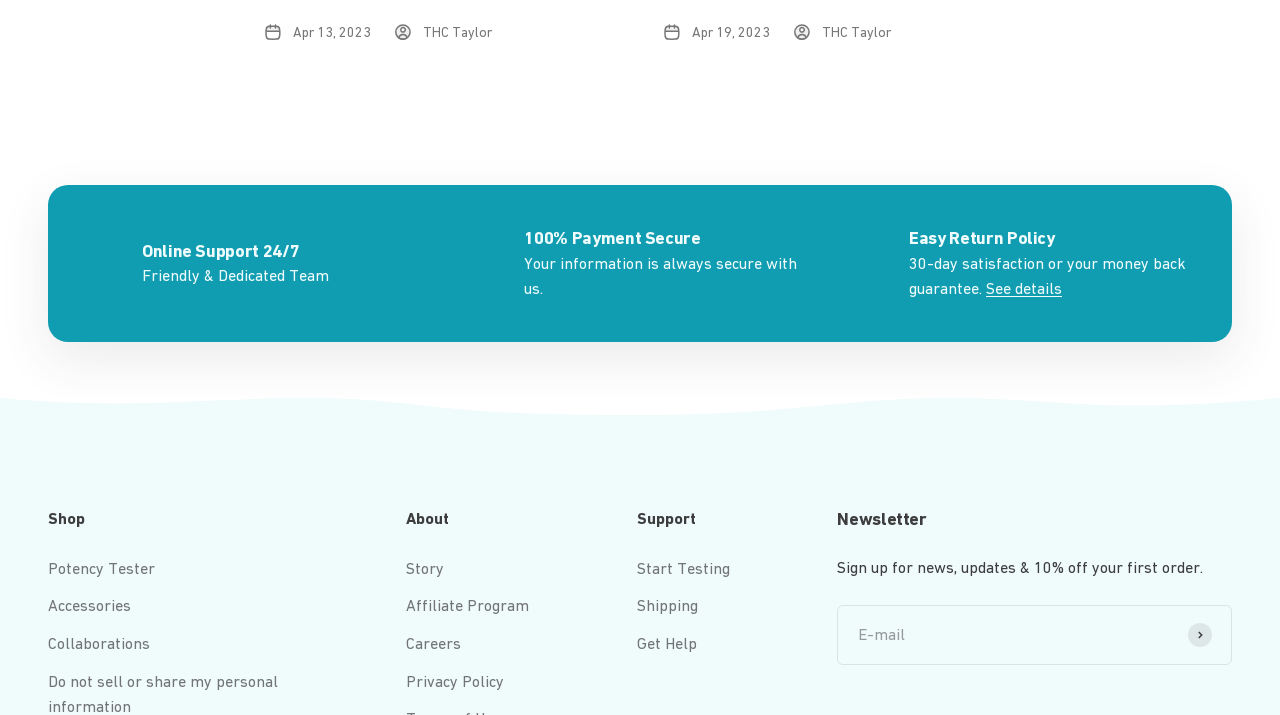Determine the bounding box coordinates for the clickable element to execute this instruction: "Click the Start Testing link". Provide the coordinates as four float numbers between 0 and 1, i.e., [left, top, right, bottom].

[0.497, 0.777, 0.57, 0.813]